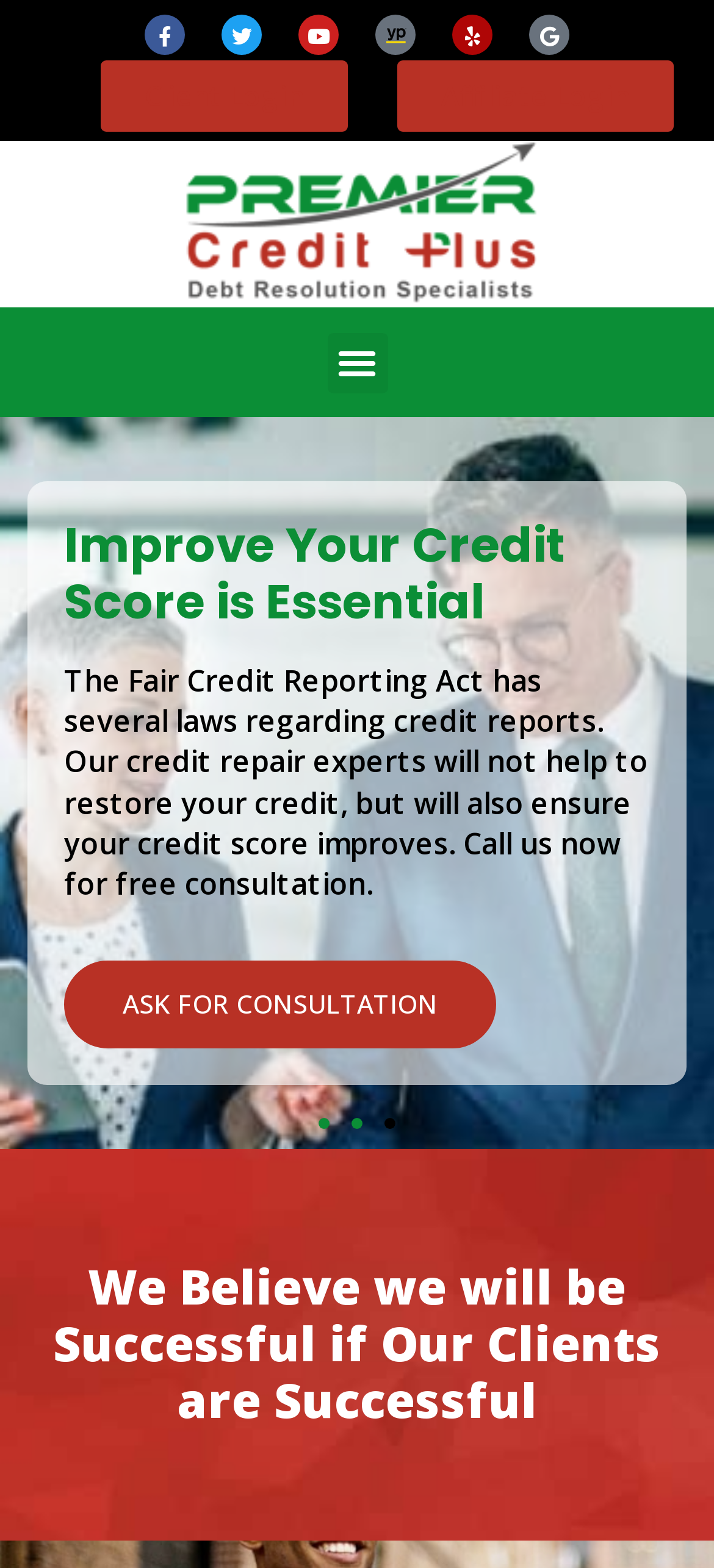Determine the bounding box coordinates of the element that should be clicked to execute the following command: "Ask for consultation".

[0.09, 0.573, 0.695, 0.629]